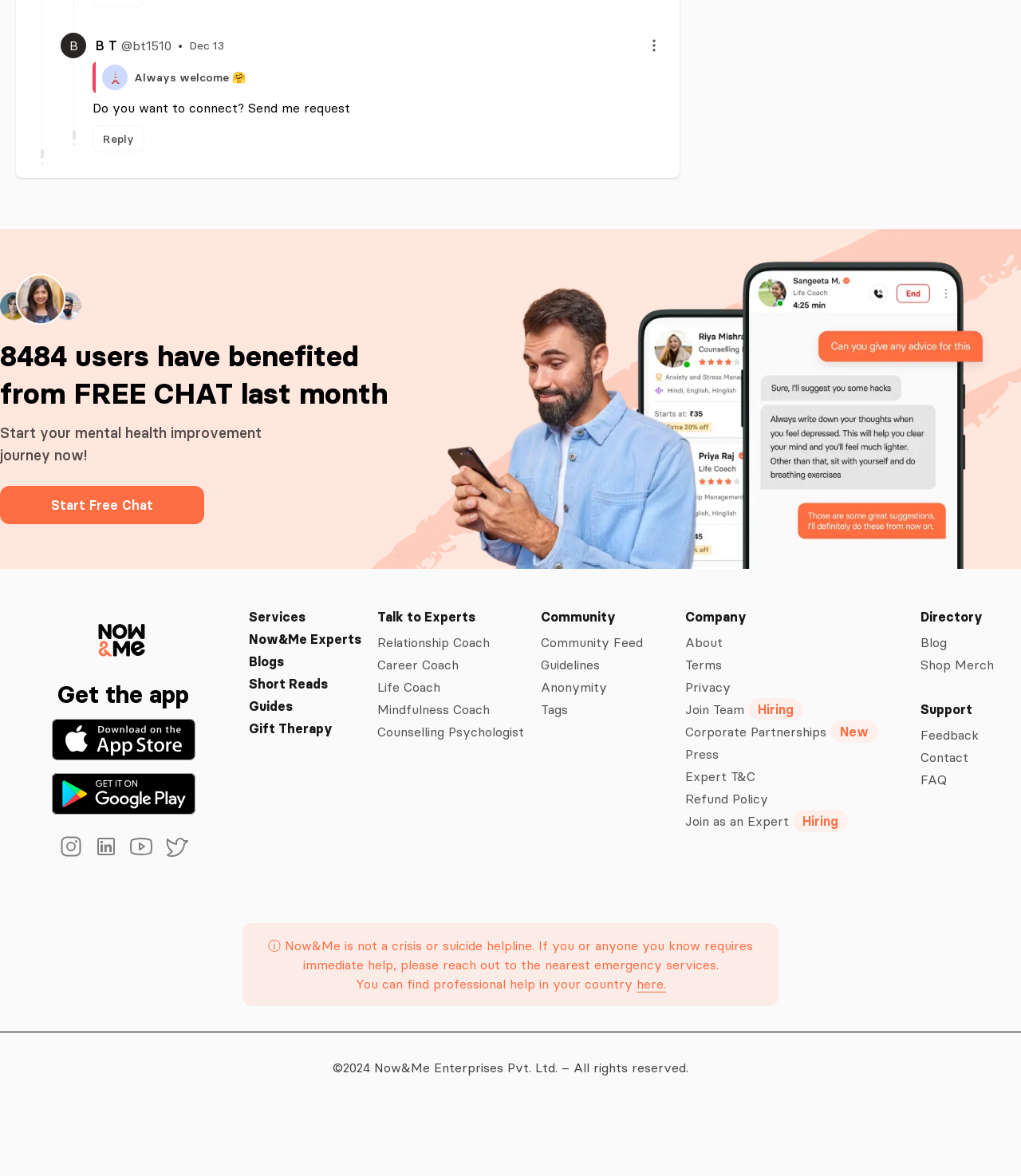What is the username of the user?
Using the screenshot, give a one-word or short phrase answer.

bt1510